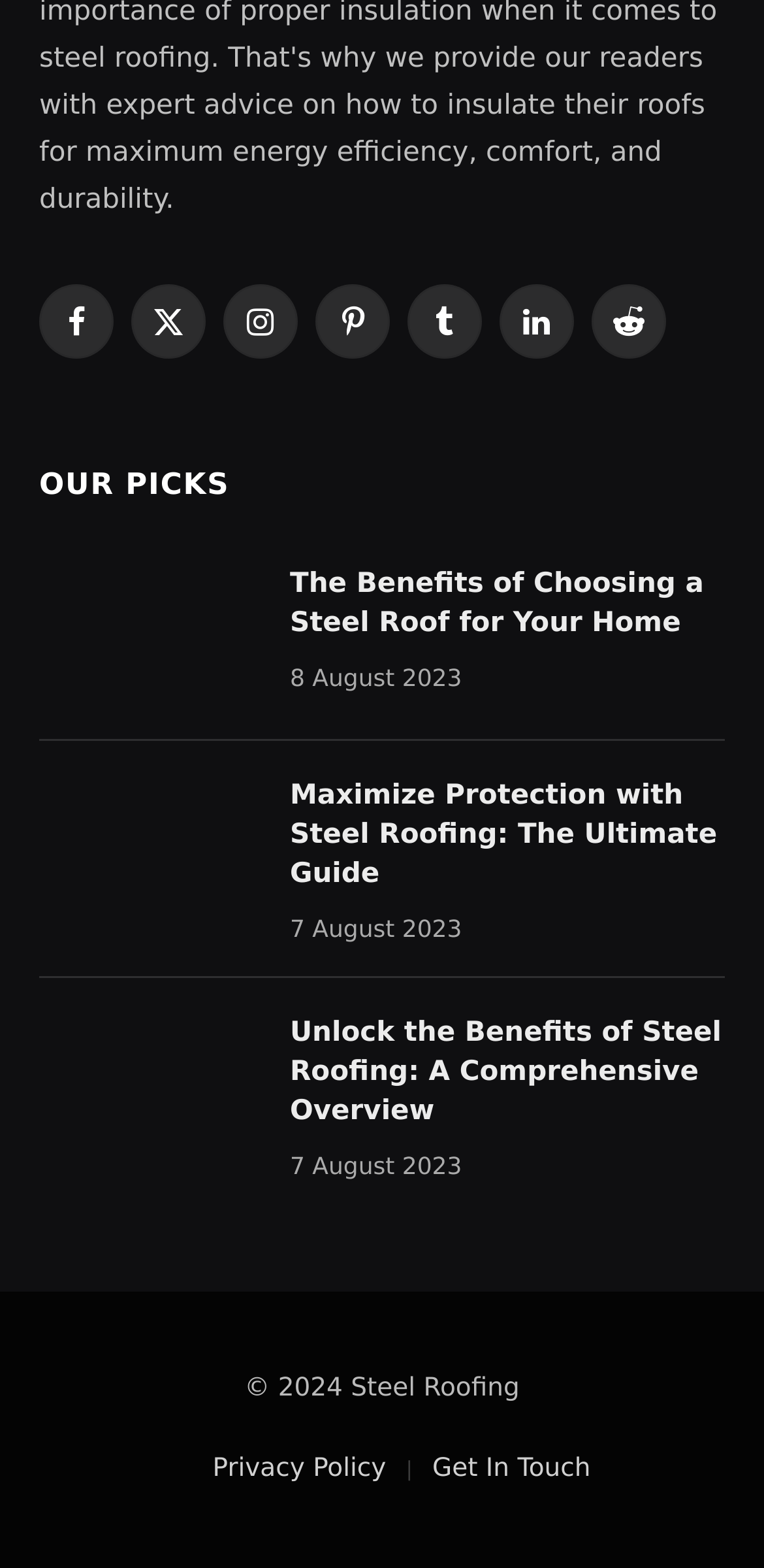Provide the bounding box coordinates of the UI element this sentence describes: "Get In Touch".

[0.566, 0.928, 0.773, 0.947]